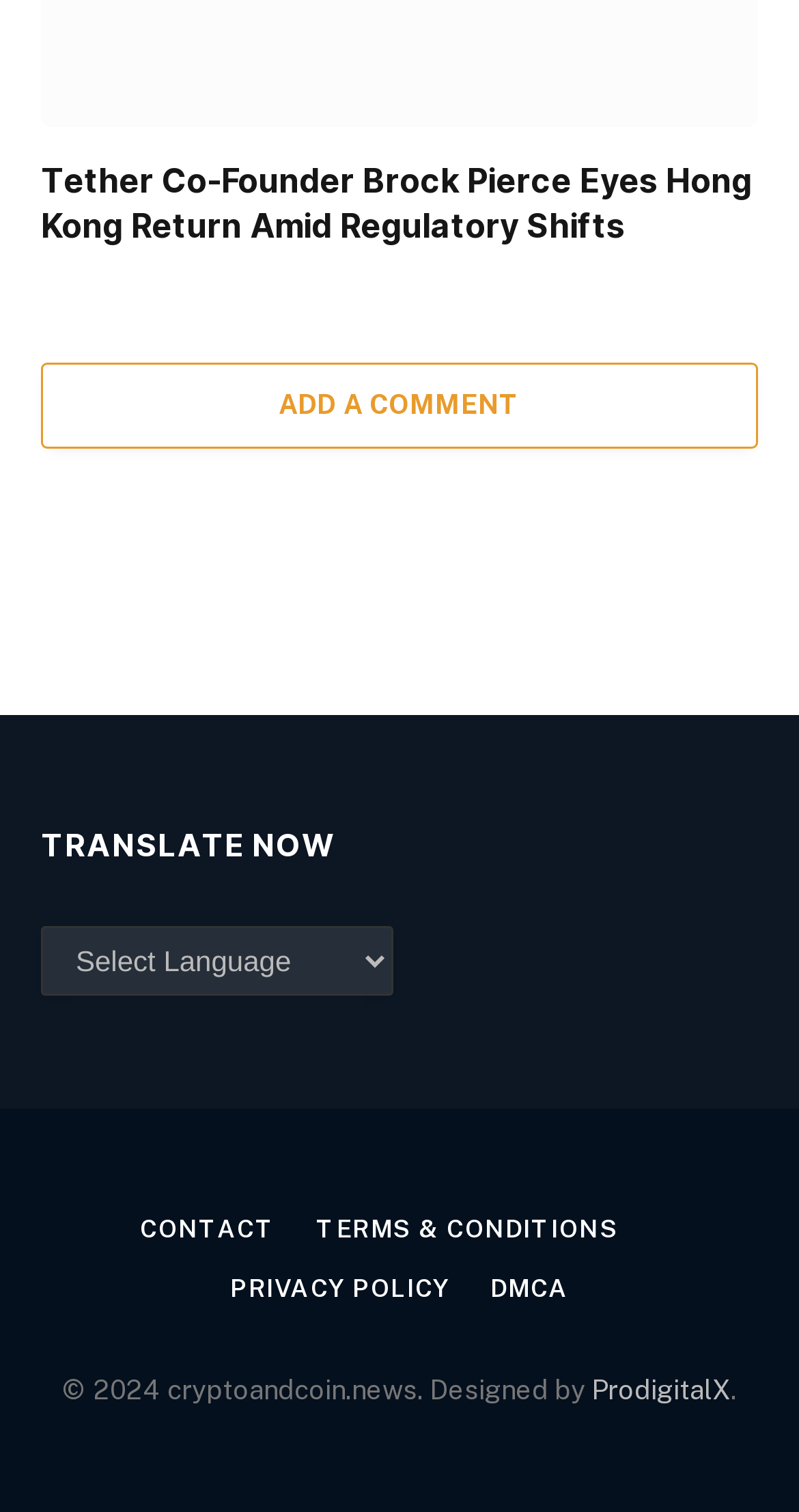Determine the bounding box coordinates of the region I should click to achieve the following instruction: "Add a comment". Ensure the bounding box coordinates are four float numbers between 0 and 1, i.e., [left, top, right, bottom].

[0.051, 0.239, 0.949, 0.296]